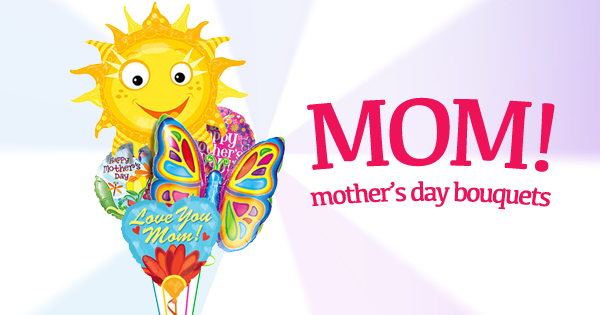Refer to the image and offer a detailed explanation in response to the question: What is the background color of the composition?

The caption describes the background of the composition as soft pastel, which provides a contrasting and harmonious backdrop for the vibrant and colorful balloon bouquet.